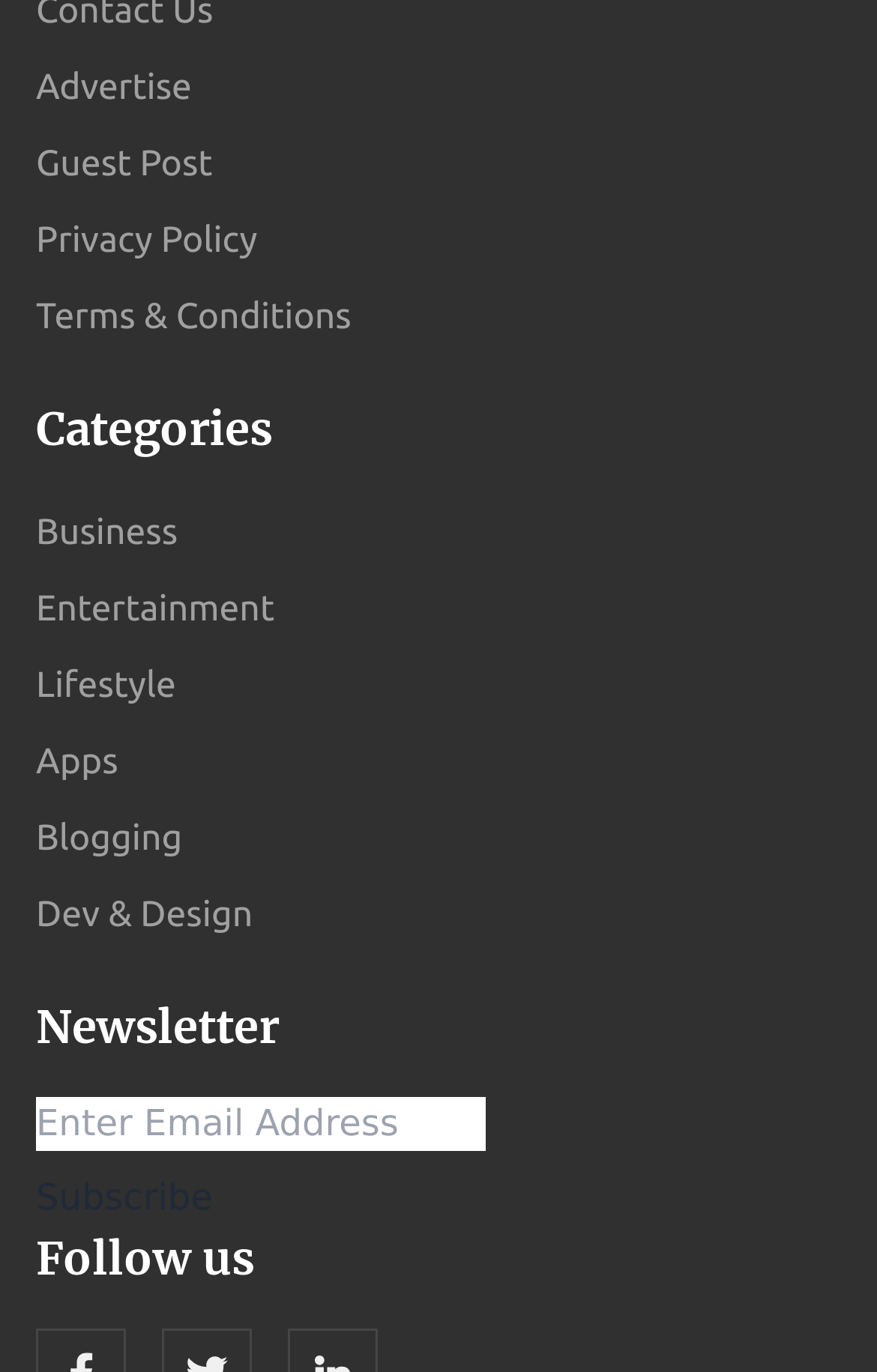Provide the bounding box coordinates of the HTML element described as: "name="esfpx_email" placeholder="Enter Email Address"". The bounding box coordinates should be four float numbers between 0 and 1, i.e., [left, top, right, bottom].

[0.041, 0.799, 0.554, 0.839]